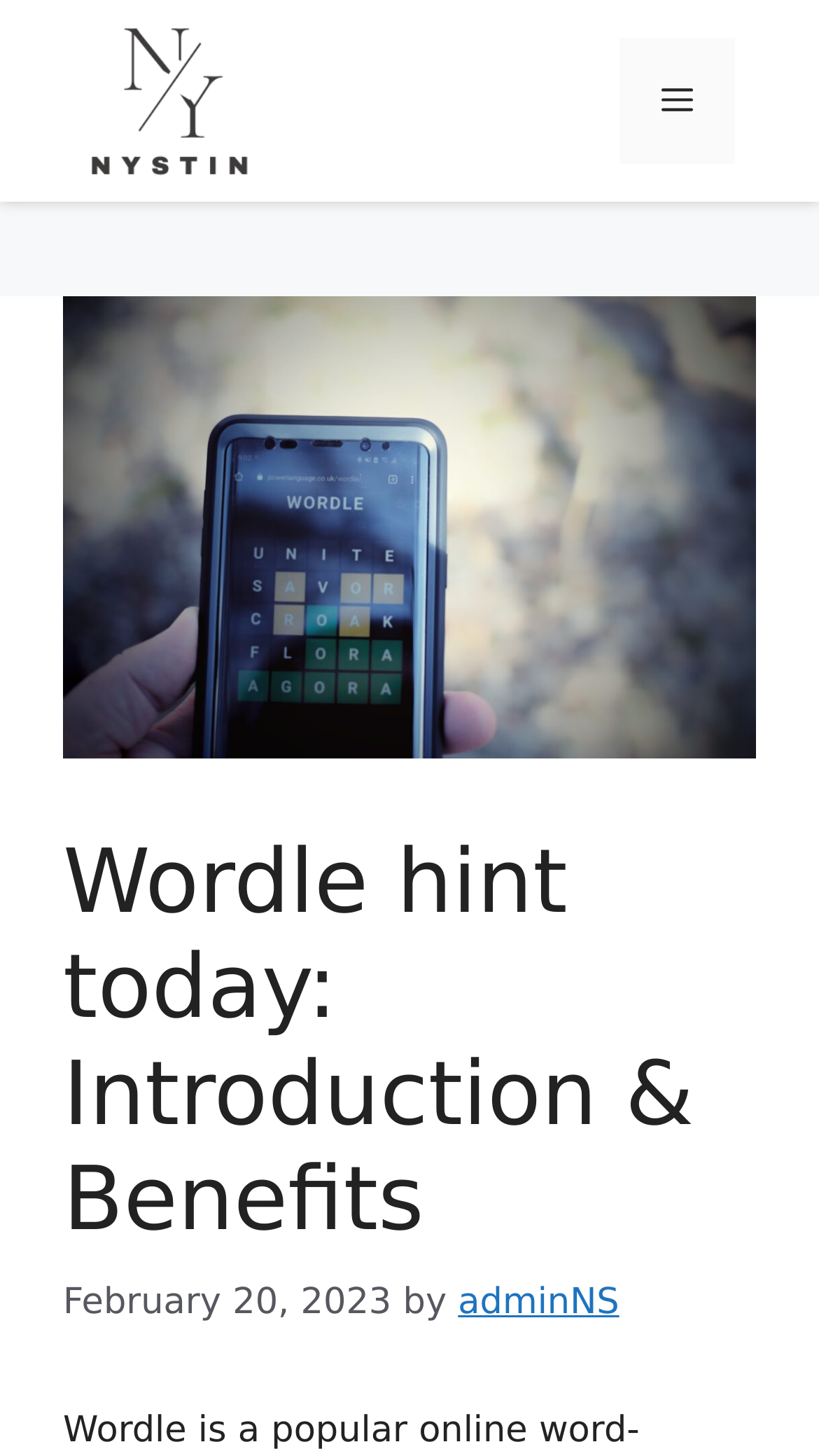What is the date of the article?
Refer to the image and answer the question using a single word or phrase.

February 20, 2023